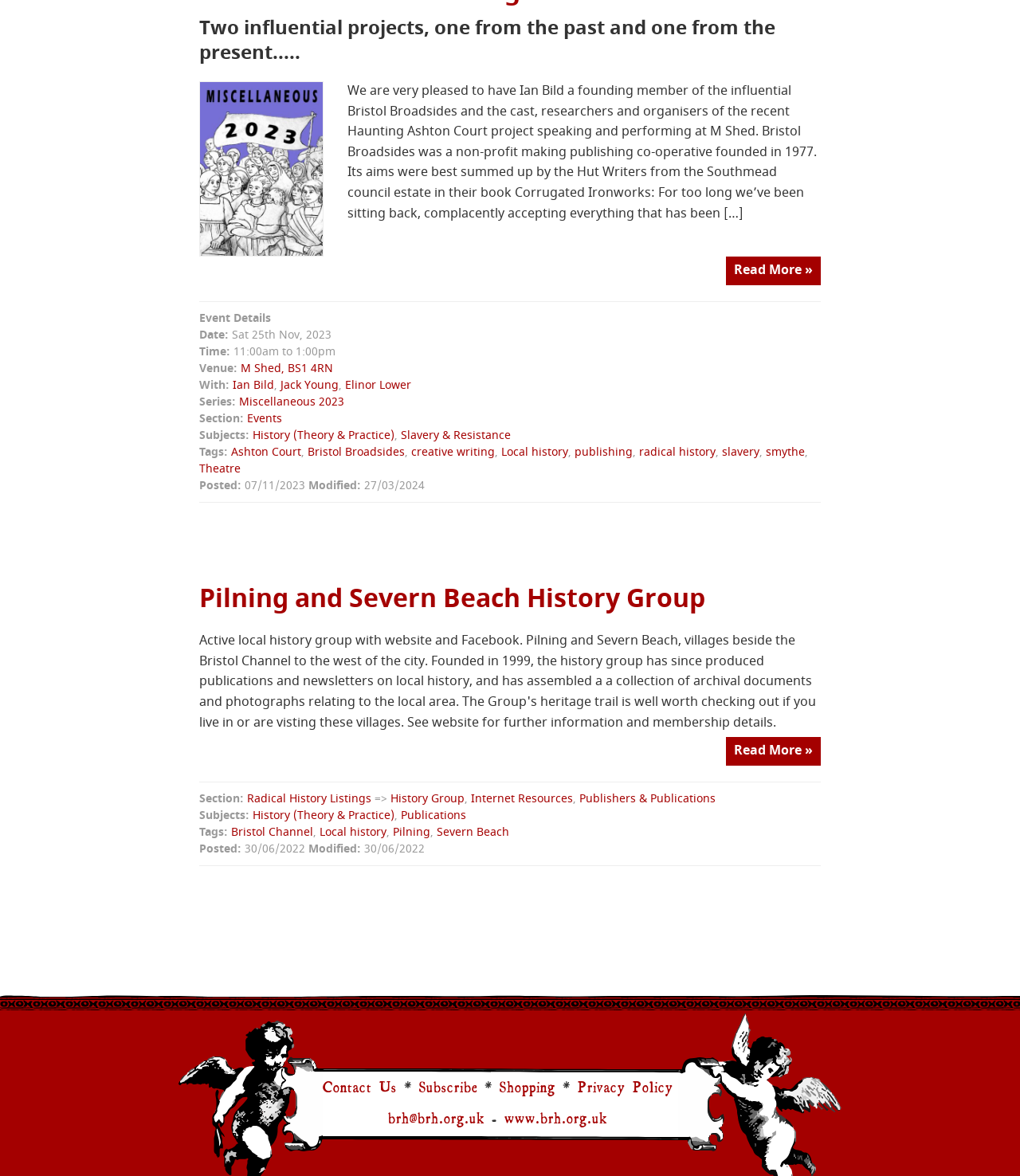Find the bounding box coordinates for the element described here: "History (Theory & Practice)".

[0.248, 0.686, 0.387, 0.7]